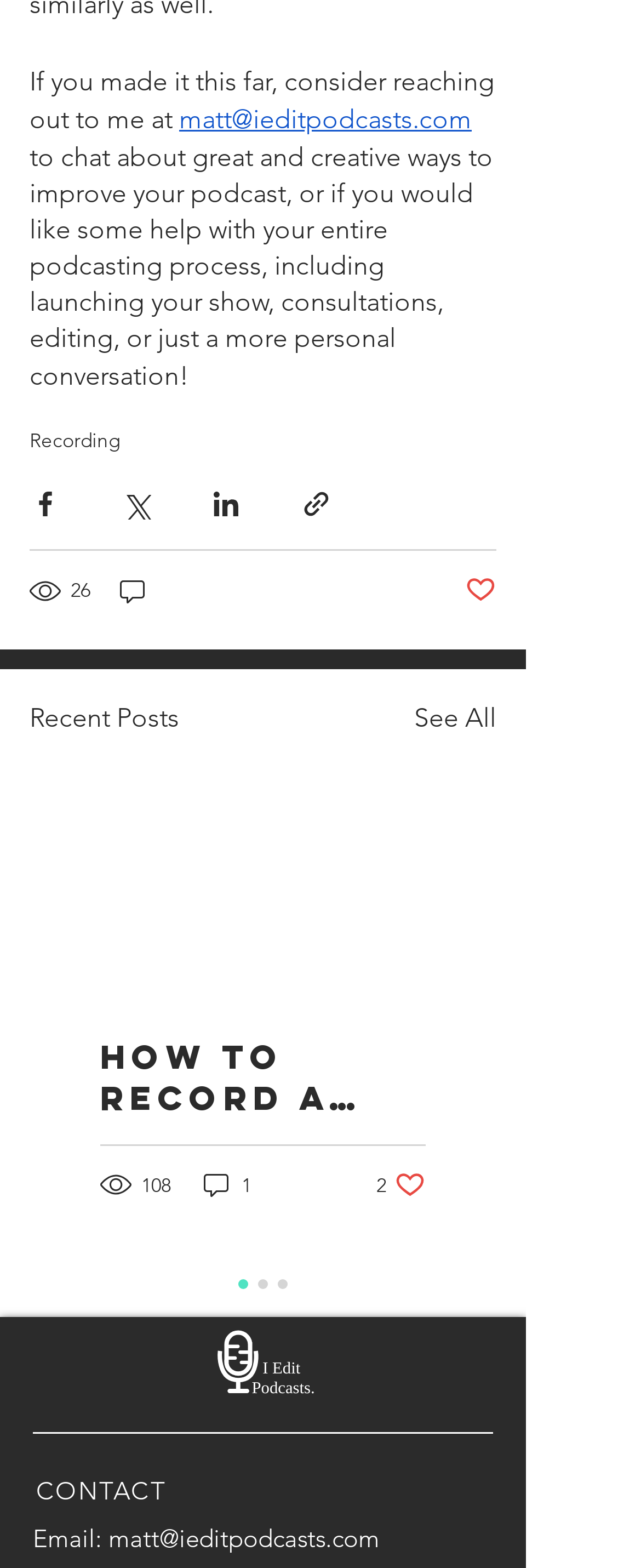Please give a succinct answer using a single word or phrase:
How many views does the first post have?

26 views